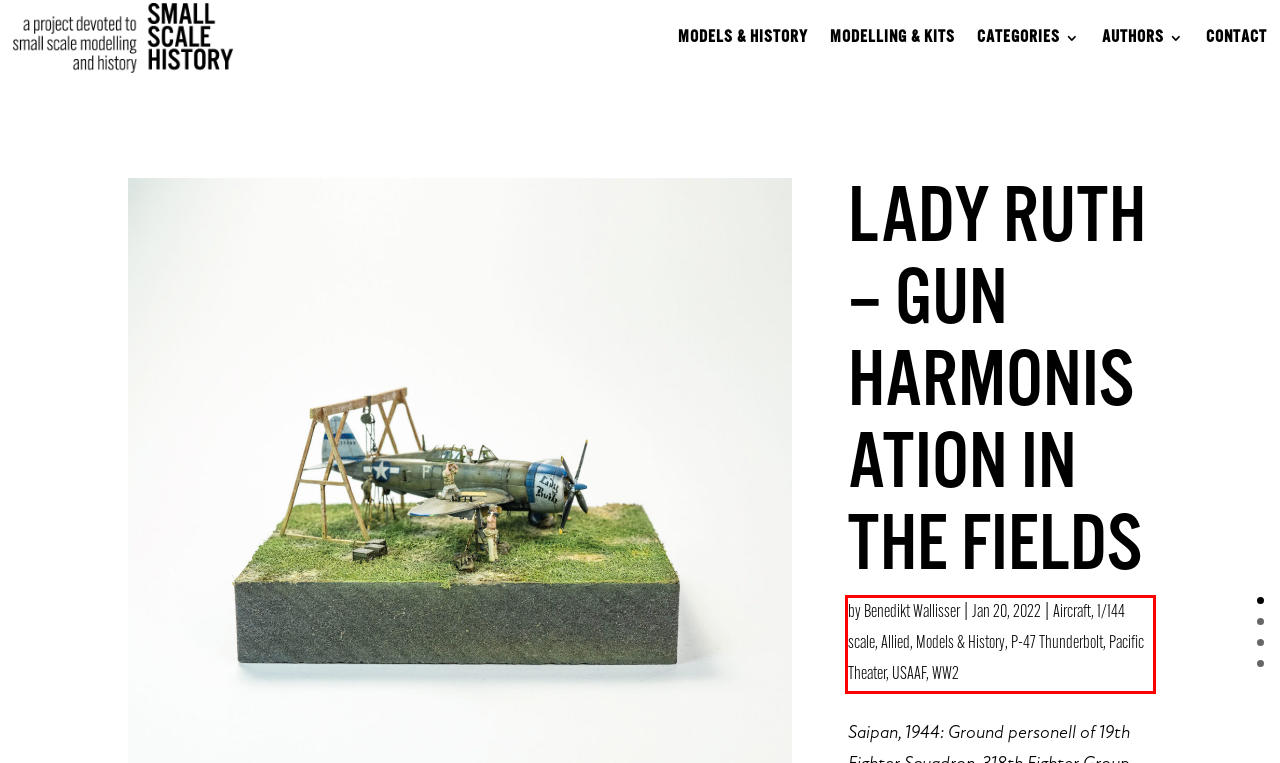You are given a screenshot of a webpage with a UI element highlighted by a red bounding box. Please perform OCR on the text content within this red bounding box.

by Benedikt Wallisser | Jan 20, 2022 | Aircraft, 1/144 scale, Allied, Models & History, P-47 Thunderbolt, Pacific Theater, USAAF, WW2